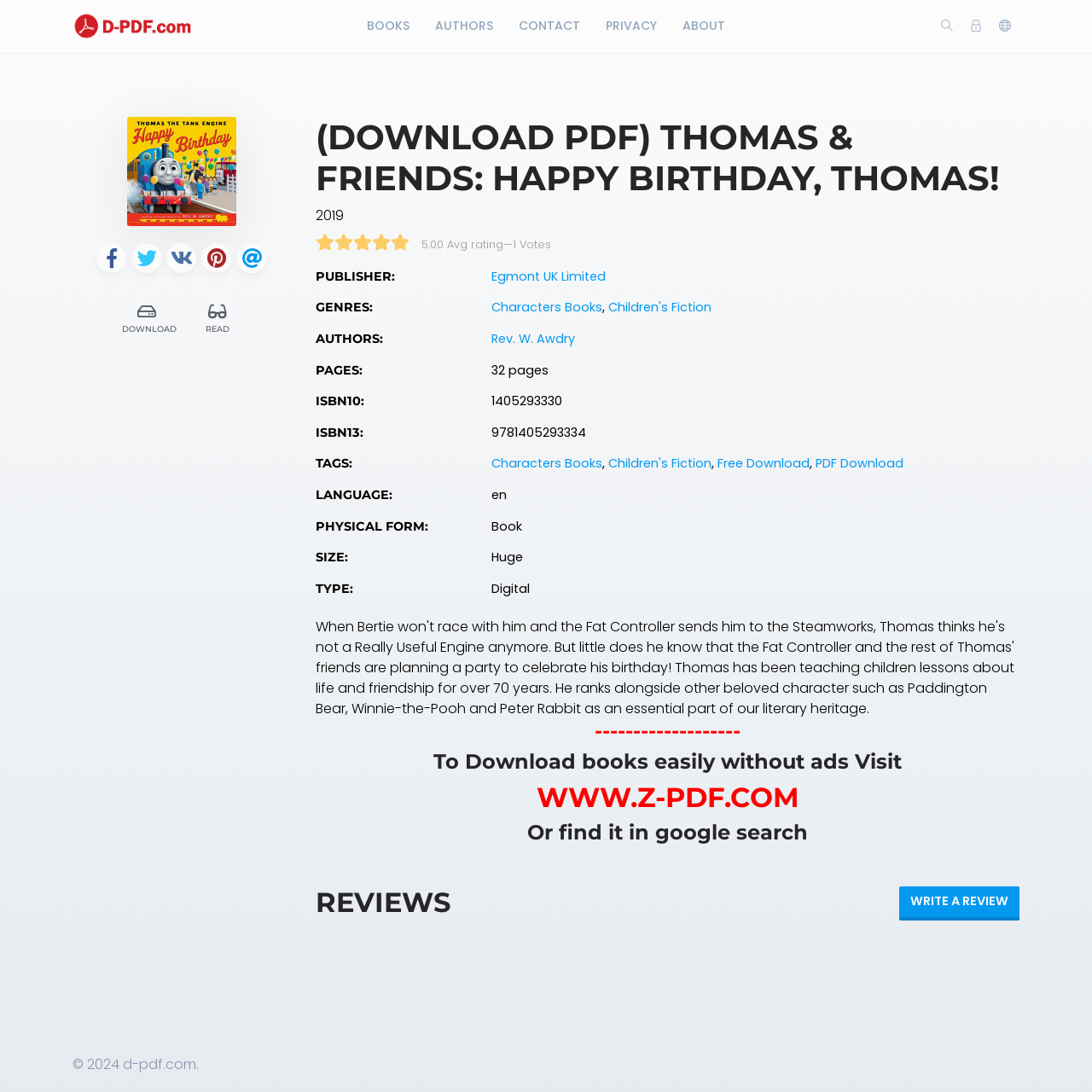Please provide the main heading of the webpage content.

(DOWNLOAD PDF) THOMAS & FRIENDS: HAPPY BIRTHDAY, THOMAS!